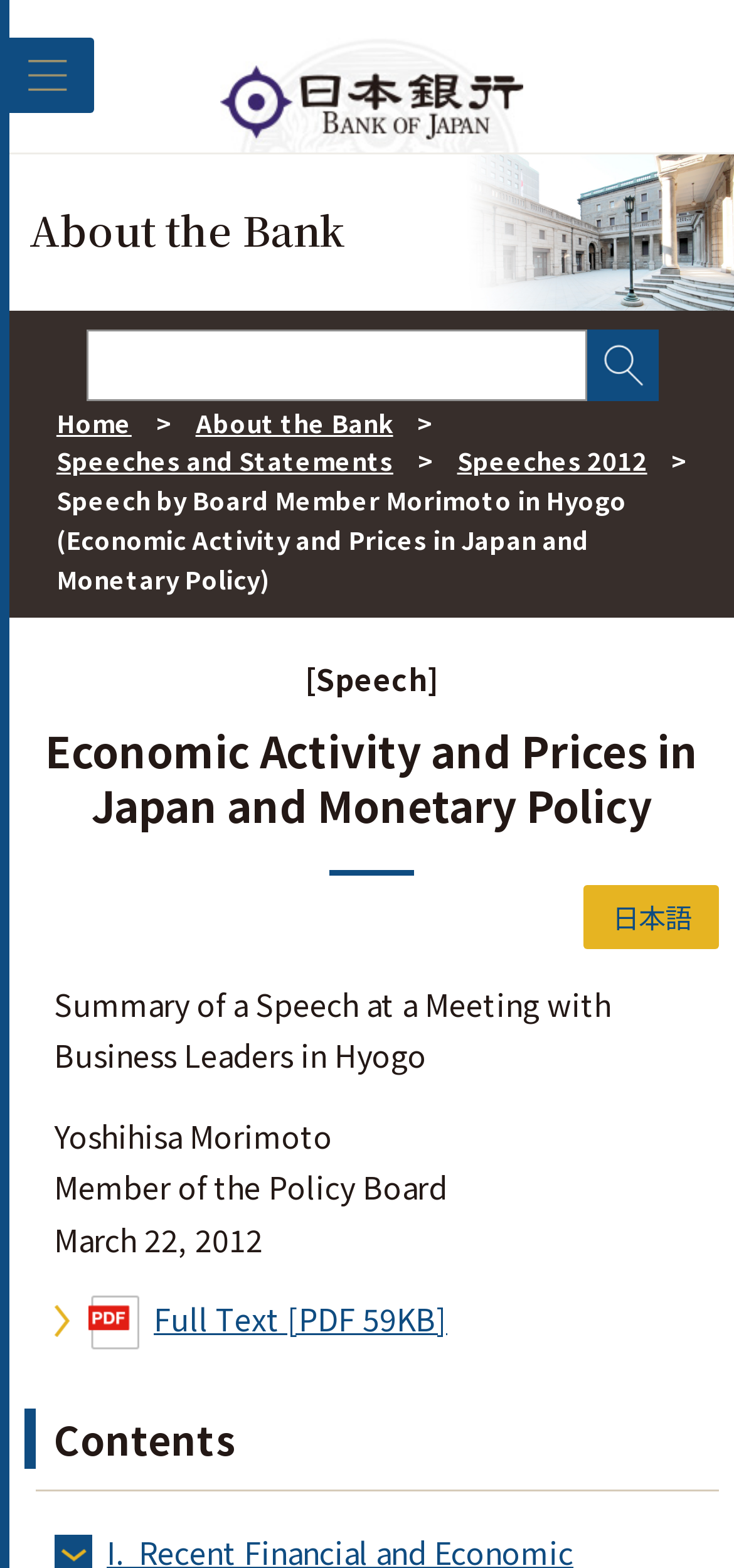Answer the question below in one word or phrase:
What is the language of the full text?

Japanese